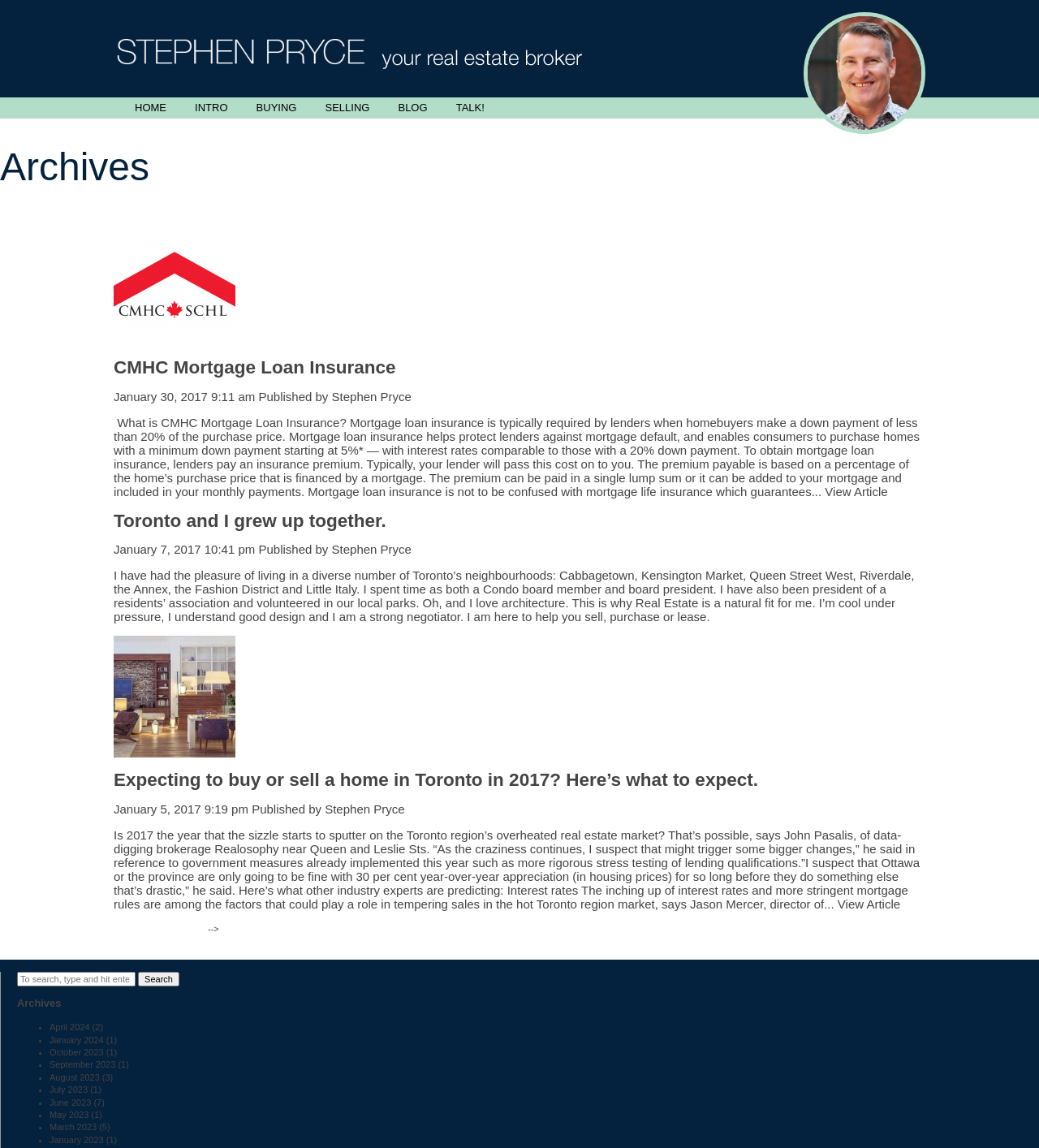Pinpoint the bounding box coordinates of the element you need to click to execute the following instruction: "Read the blog post 'Expecting to buy or sell a home in Toronto in 2017? Here’s what to expect.'". The bounding box should be represented by four float numbers between 0 and 1, in the format [left, top, right, bottom].

[0.109, 0.67, 0.73, 0.688]